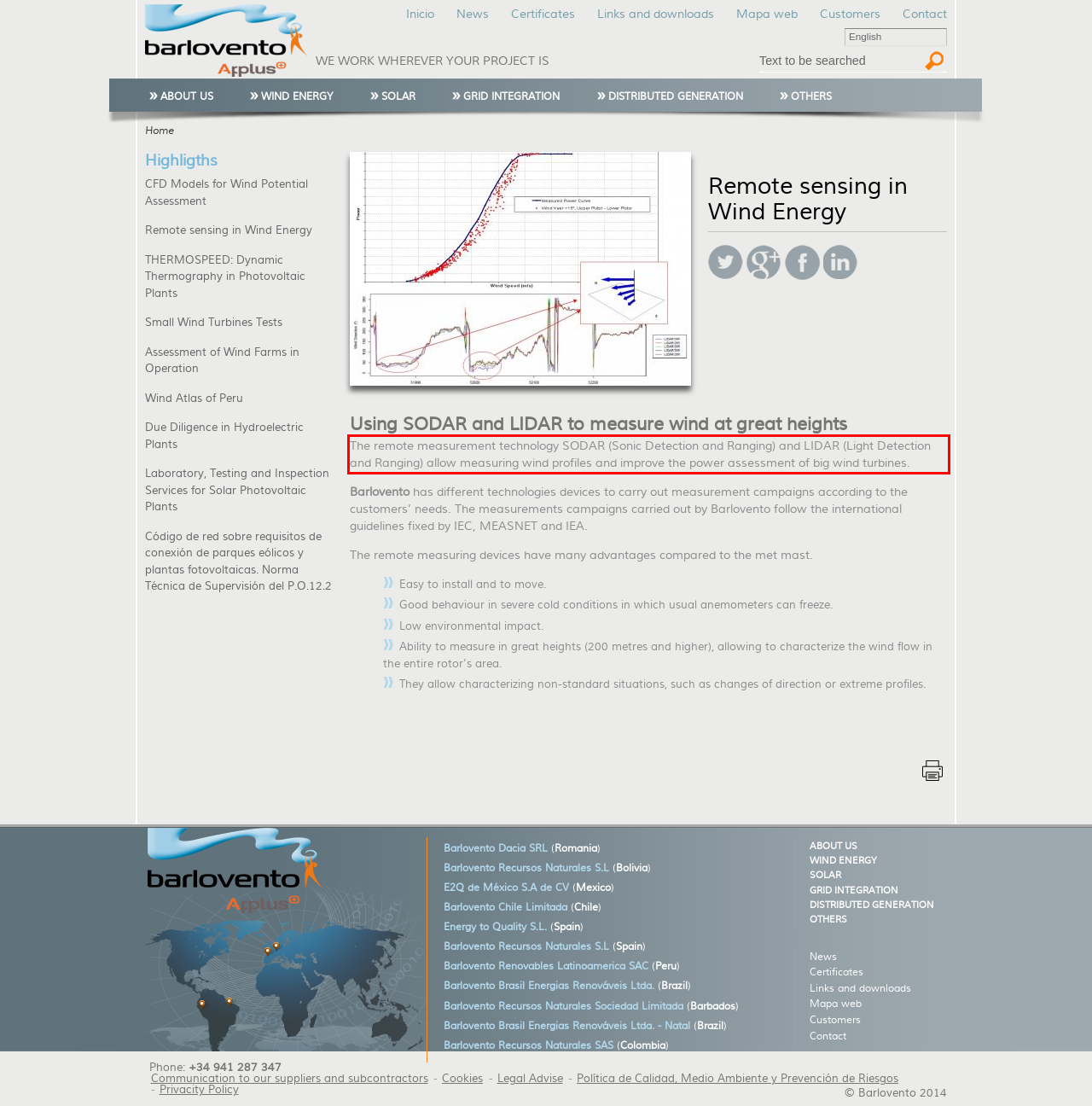Within the screenshot of the webpage, there is a red rectangle. Please recognize and generate the text content inside this red bounding box.

The remote measurement technology SODAR (Sonic Detection and Ranging) and LIDAR (Light Detection and Ranging) allow measuring wind profiles and improve the power assessment of big wind turbines.